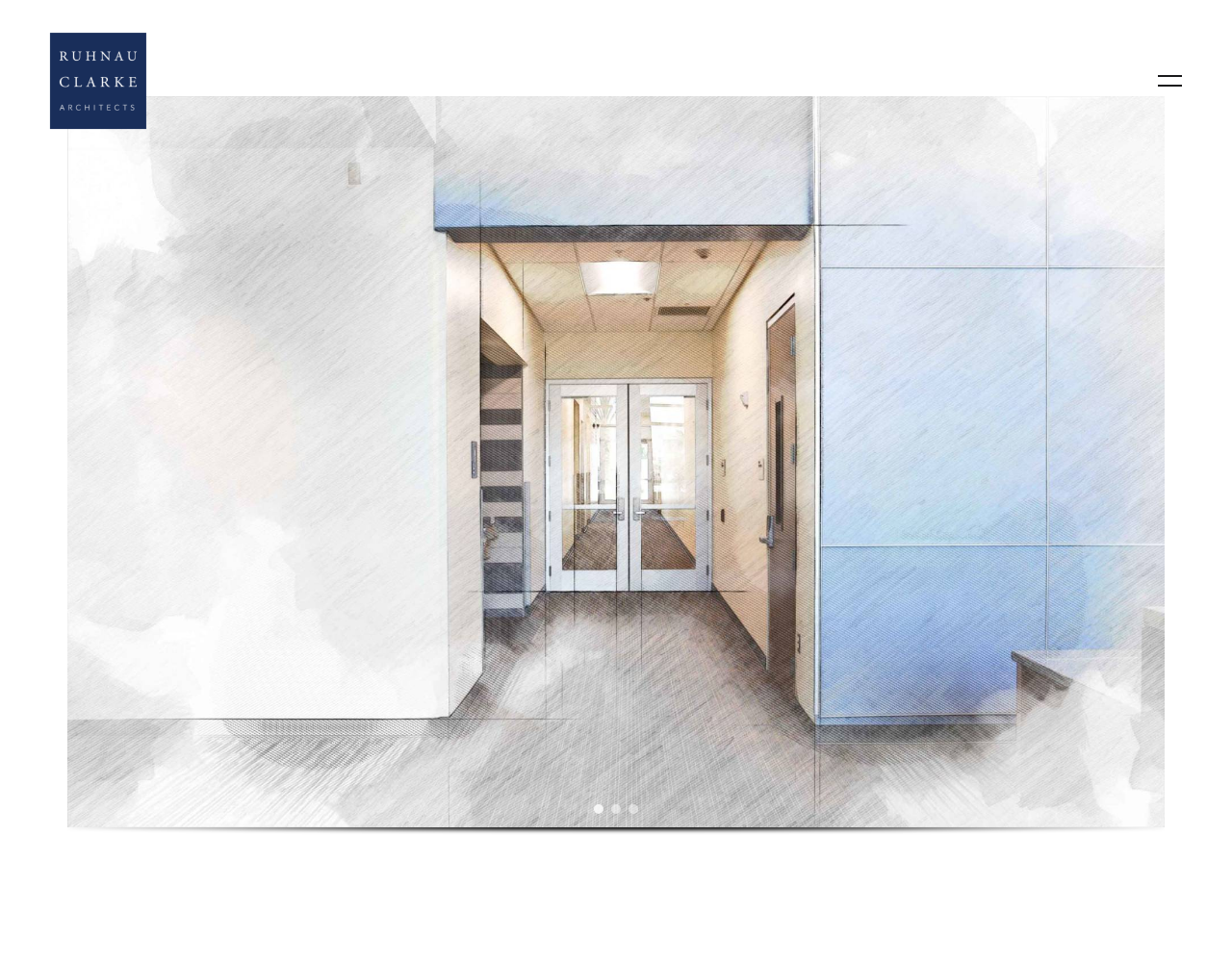Answer in one word or a short phrase: 
What is the background image of the slider region?

Shadow